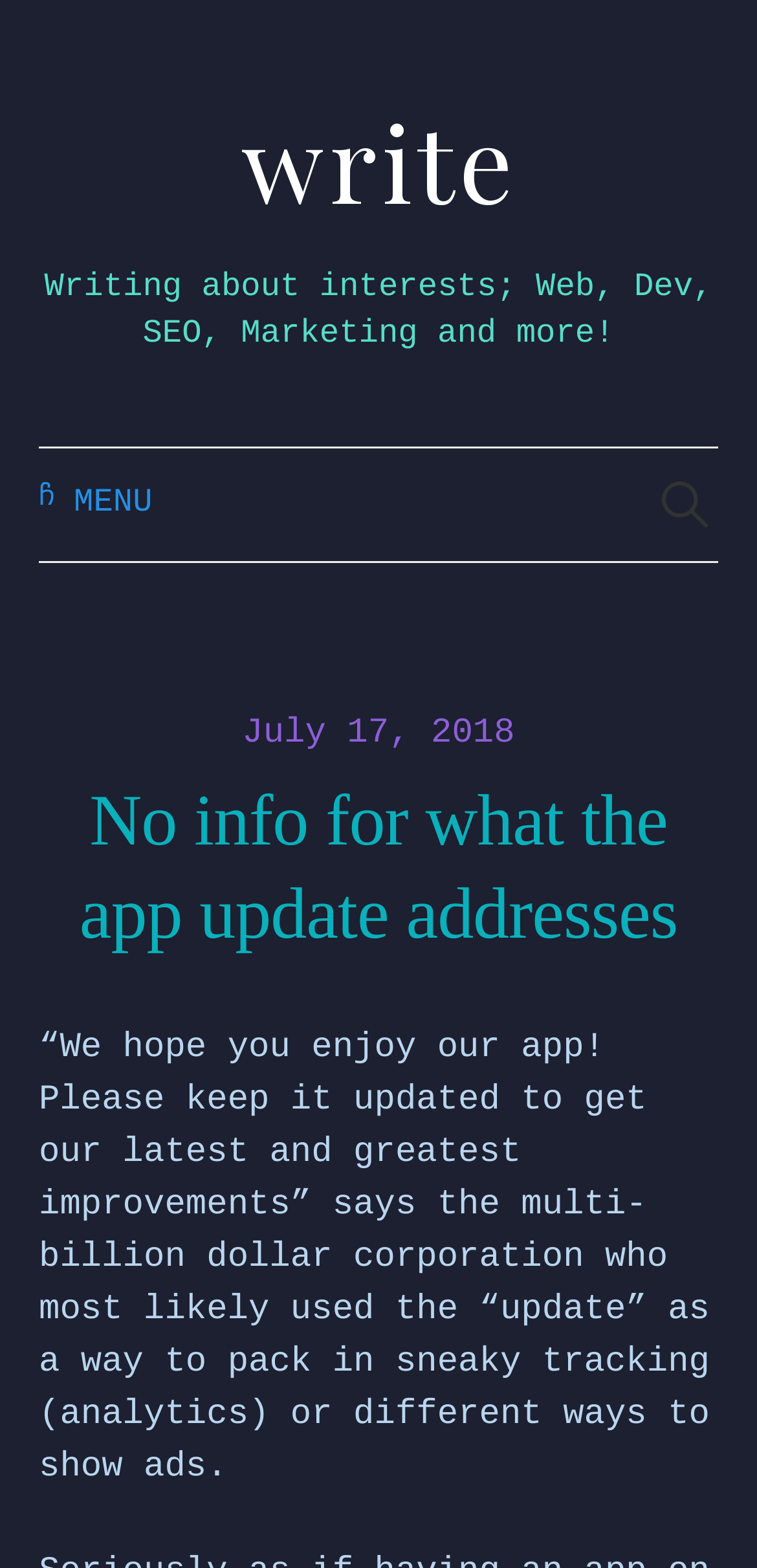Please reply with a single word or brief phrase to the question: 
What is the tone of the webpage?

Critical